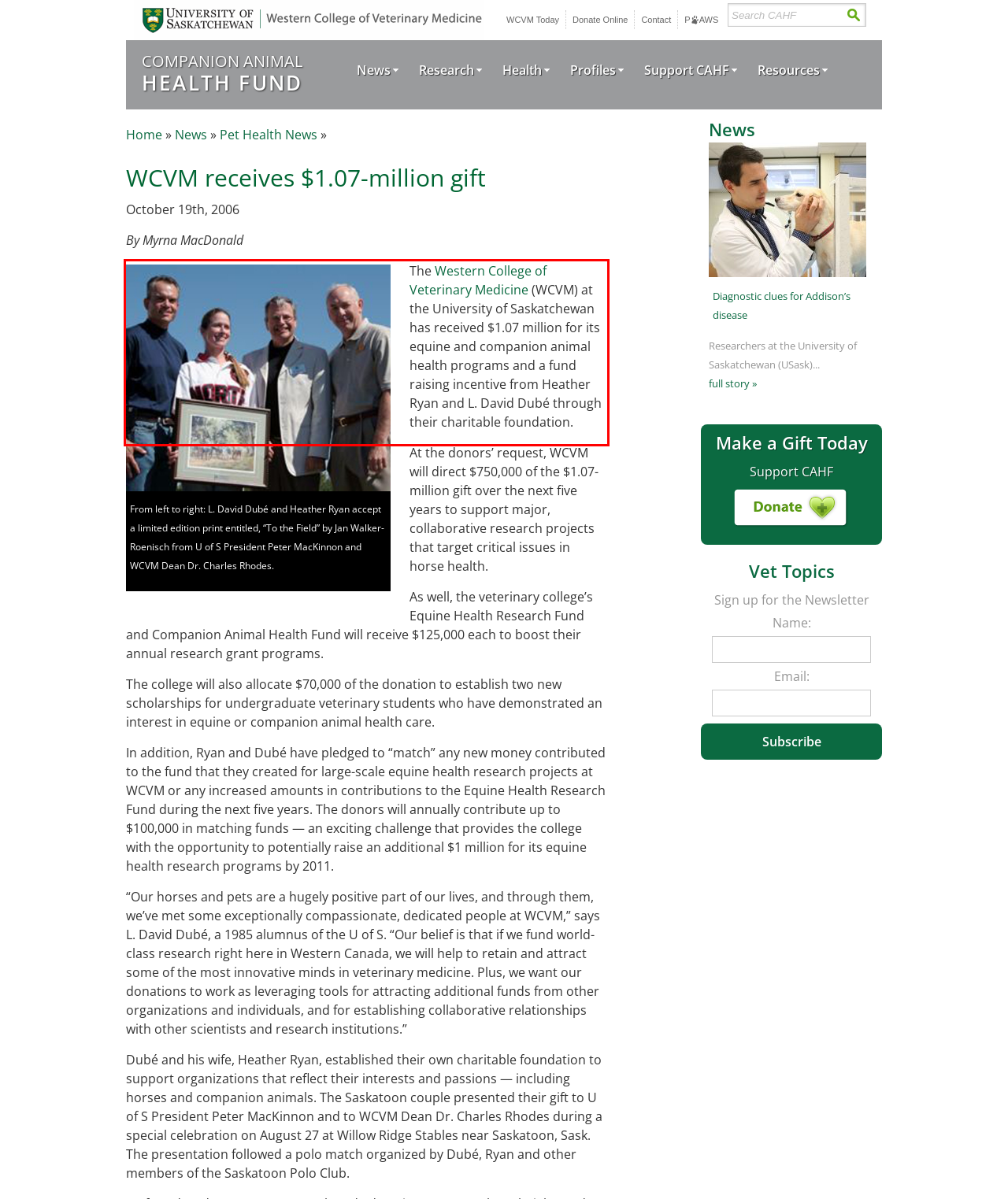Observe the screenshot of the webpage that includes a red rectangle bounding box. Conduct OCR on the content inside this red bounding box and generate the text.

The Western College of Veterinary Medicine (WCVM) at the University of Saskatchewan has received $1.07 million for its equine and companion animal health programs and a fund raising incentive from Heather Ryan and L. David Dubé through their charitable foundation.